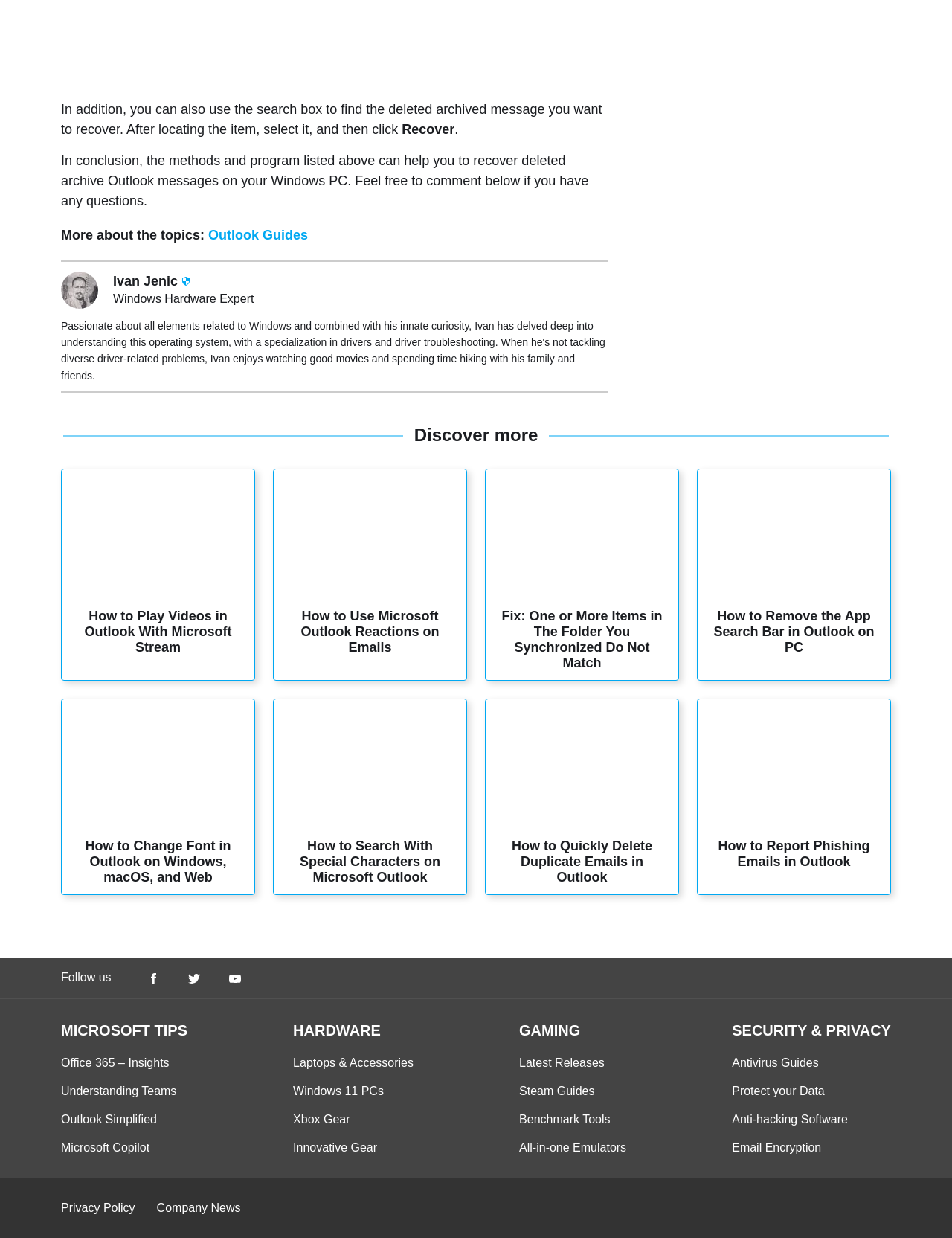Find and specify the bounding box coordinates that correspond to the clickable region for the instruction: "Contact us by phone".

None